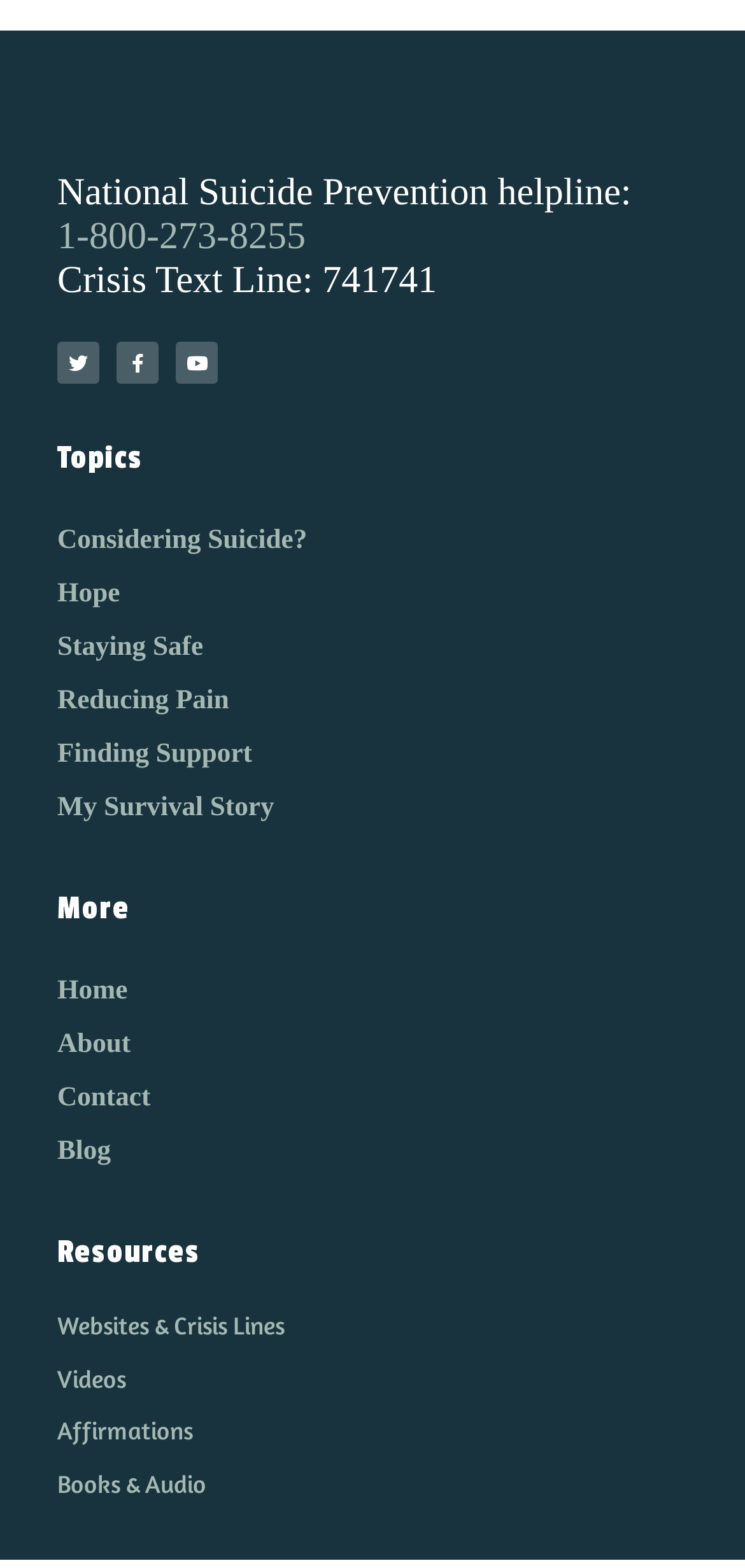Please find the bounding box coordinates of the section that needs to be clicked to achieve this instruction: "Visit the Crisis Text Line page".

[0.077, 0.166, 0.587, 0.193]